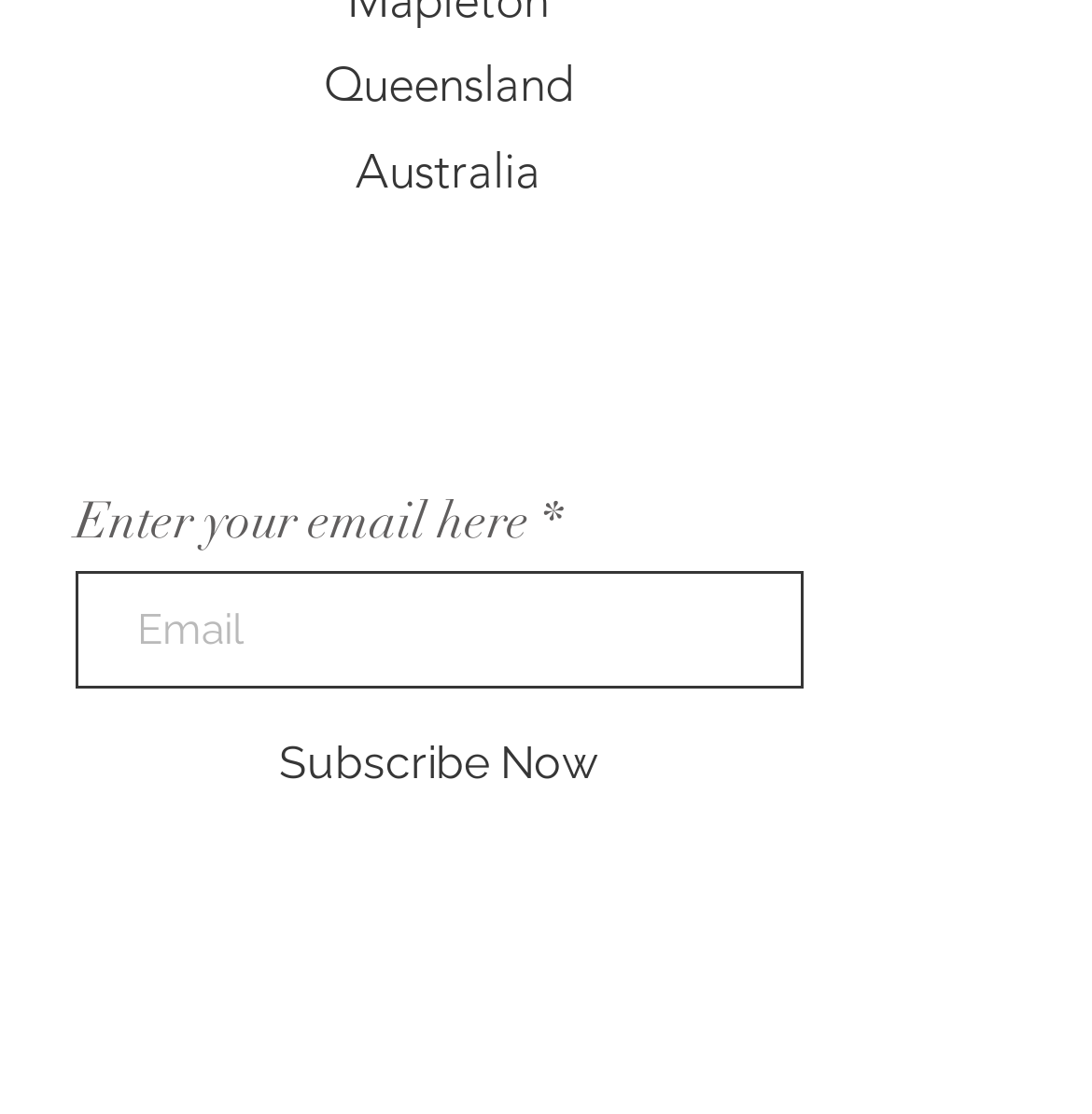Carefully examine the image and provide an in-depth answer to the question: What is the purpose of the textbox?

The textbox has a static text element 'Enter your email here' above it, and the textbox itself has a placeholder 'Enter your email here *', indicating that the purpose of the textbox is to enter an email address.